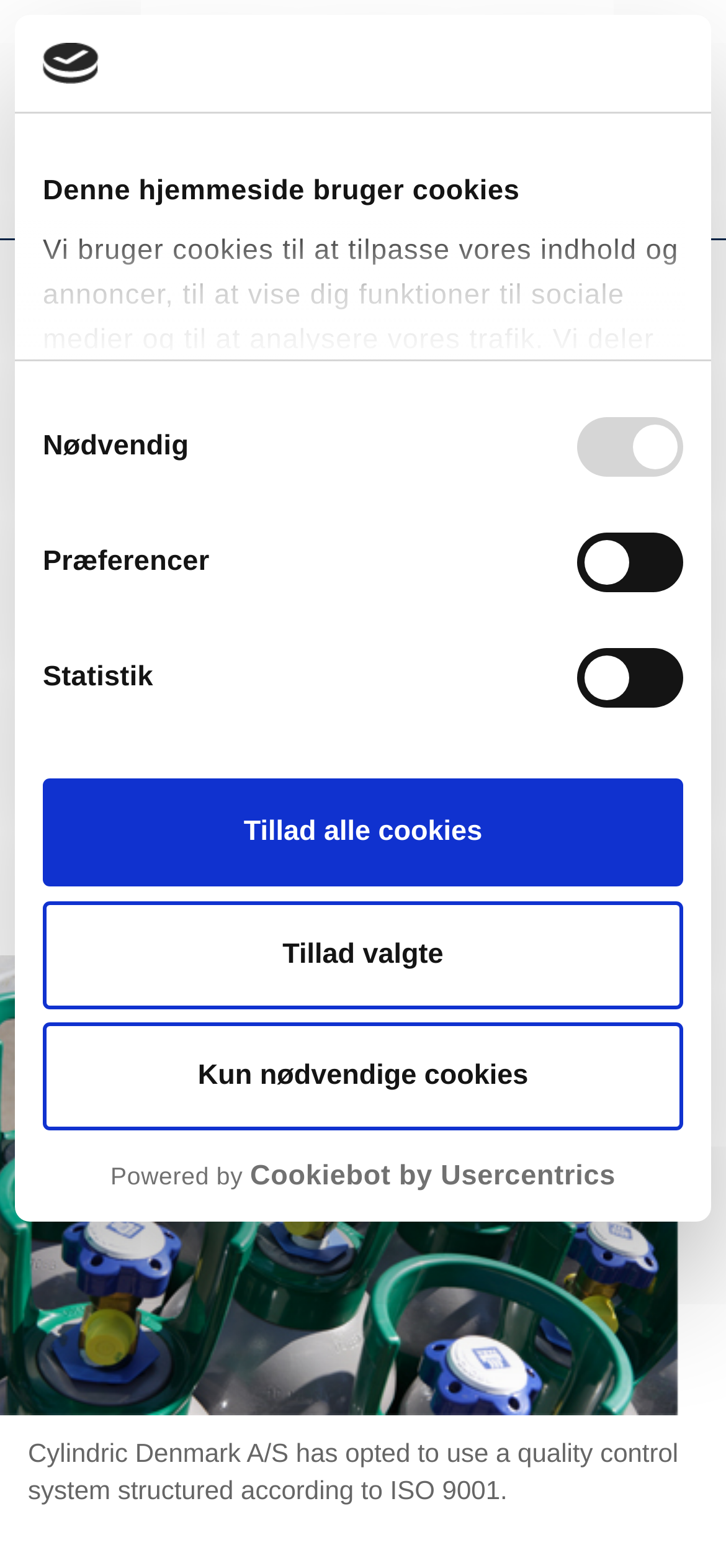Locate the bounding box coordinates of the clickable area needed to fulfill the instruction: "Select the Præferencer checkbox".

[0.795, 0.34, 0.941, 0.378]